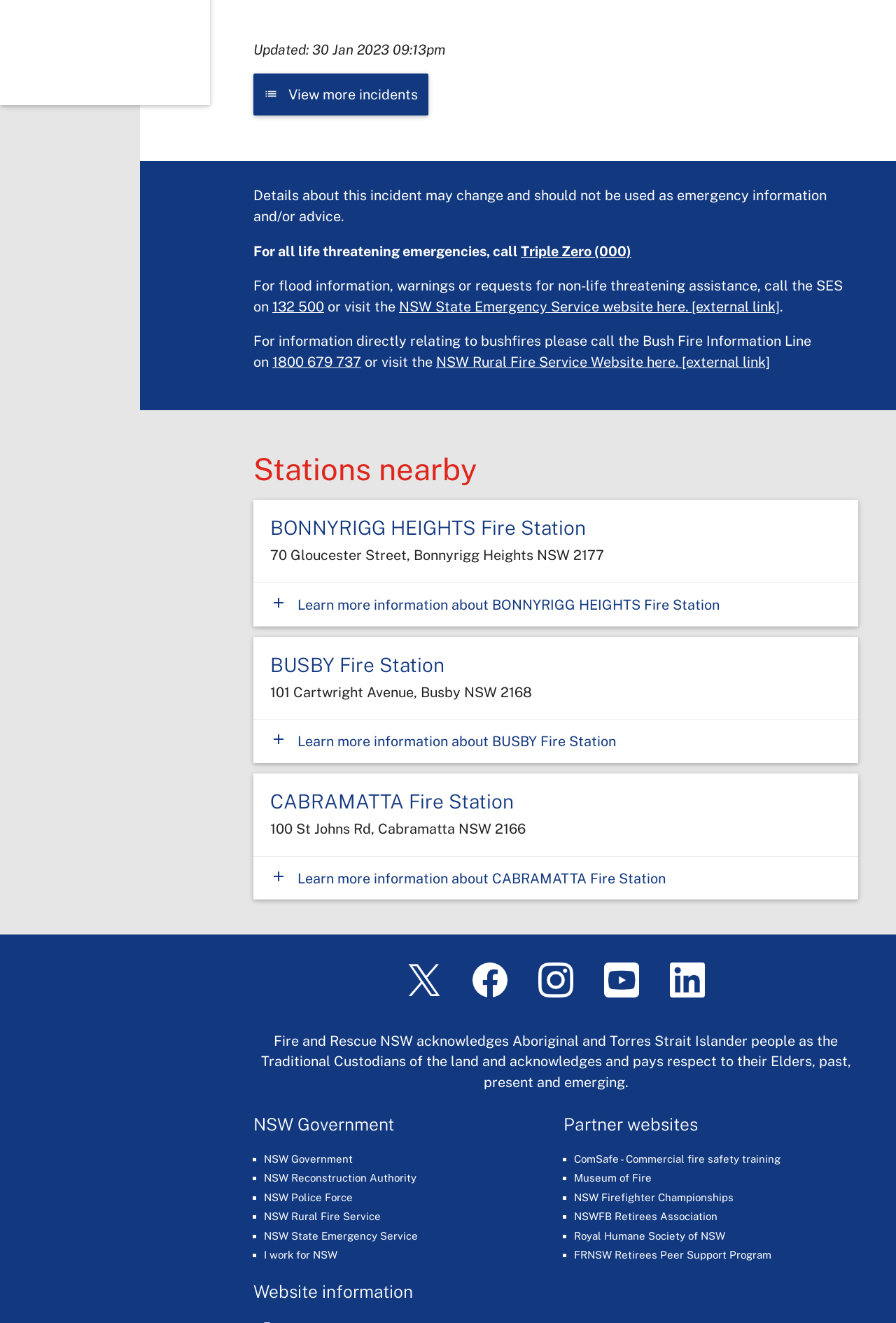Please identify the bounding box coordinates of the element that needs to be clicked to perform the following instruction: "Go to the NSW Government website".

[0.295, 0.871, 0.394, 0.88]